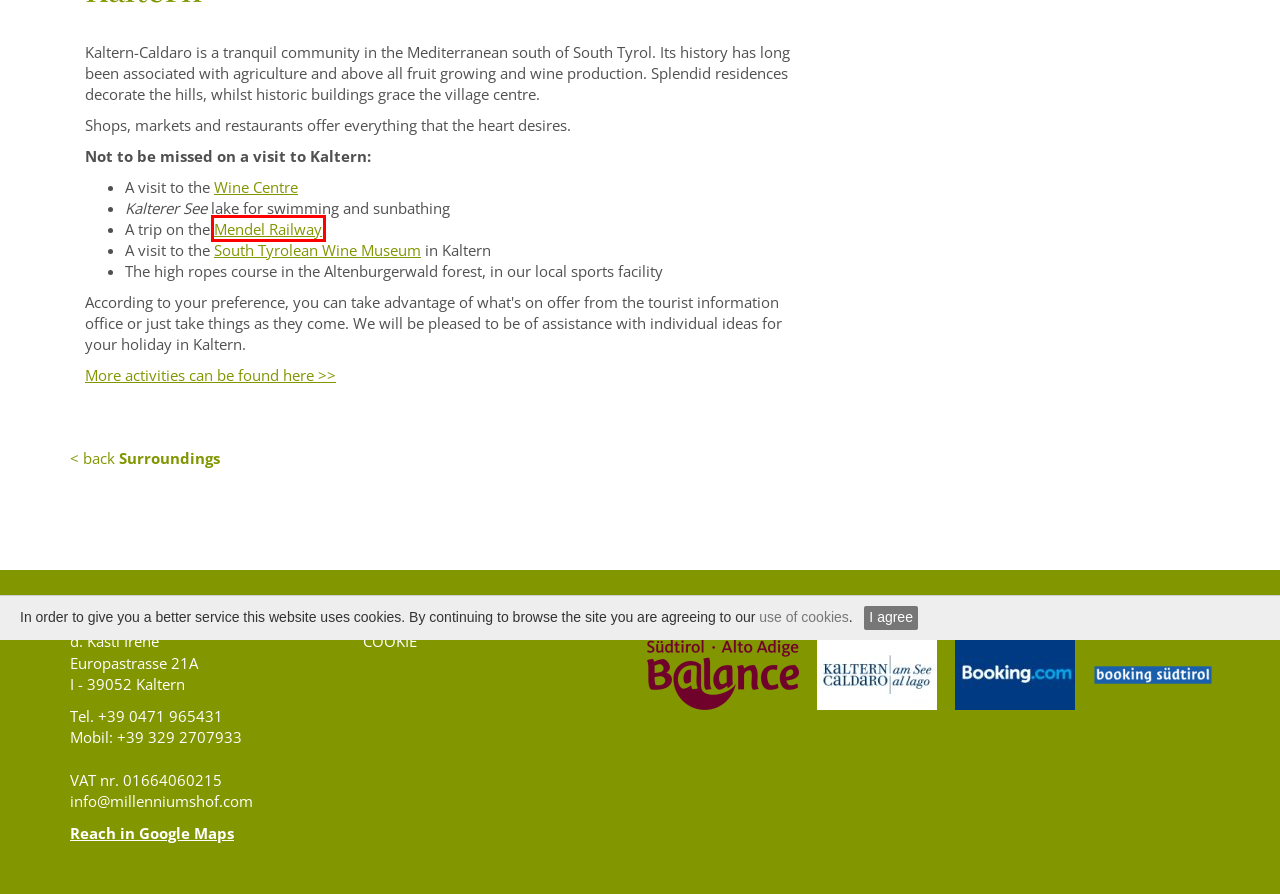Look at the screenshot of a webpage where a red rectangle bounding box is present. Choose the webpage description that best describes the new webpage after clicking the element inside the red bounding box. Here are the candidates:
A. Cookie - Millenniumshof - Farm Holidays - Kaltern
B. Kaltern & surroundings - Millenniumshof - Farm Holidays - Kaltern
C. Startseite / Weinmuseum
D. Pool & sauna - Millenniumshof - Farm Holidays - Kaltern
E. Die Mendelbahn in Kaltern
F. Veranstaltungen in Kaltern am See
G. Kellerei Kaltern
H. Credits - Millenniumshof - Farm Holidays - Kaltern

E